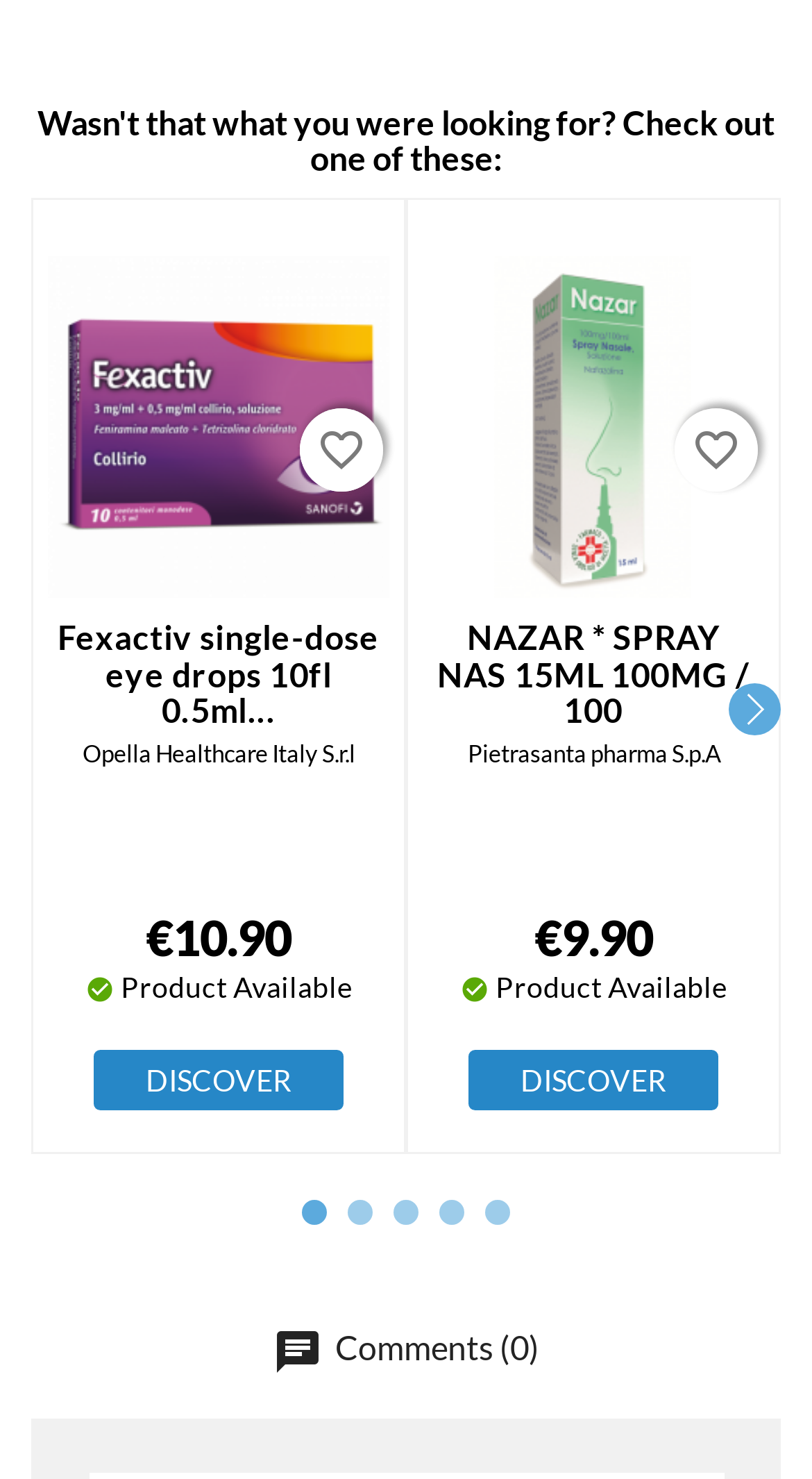What is the status of the product Fexactiv single-dose eye drops? Please answer the question using a single word or phrase based on the image.

Available